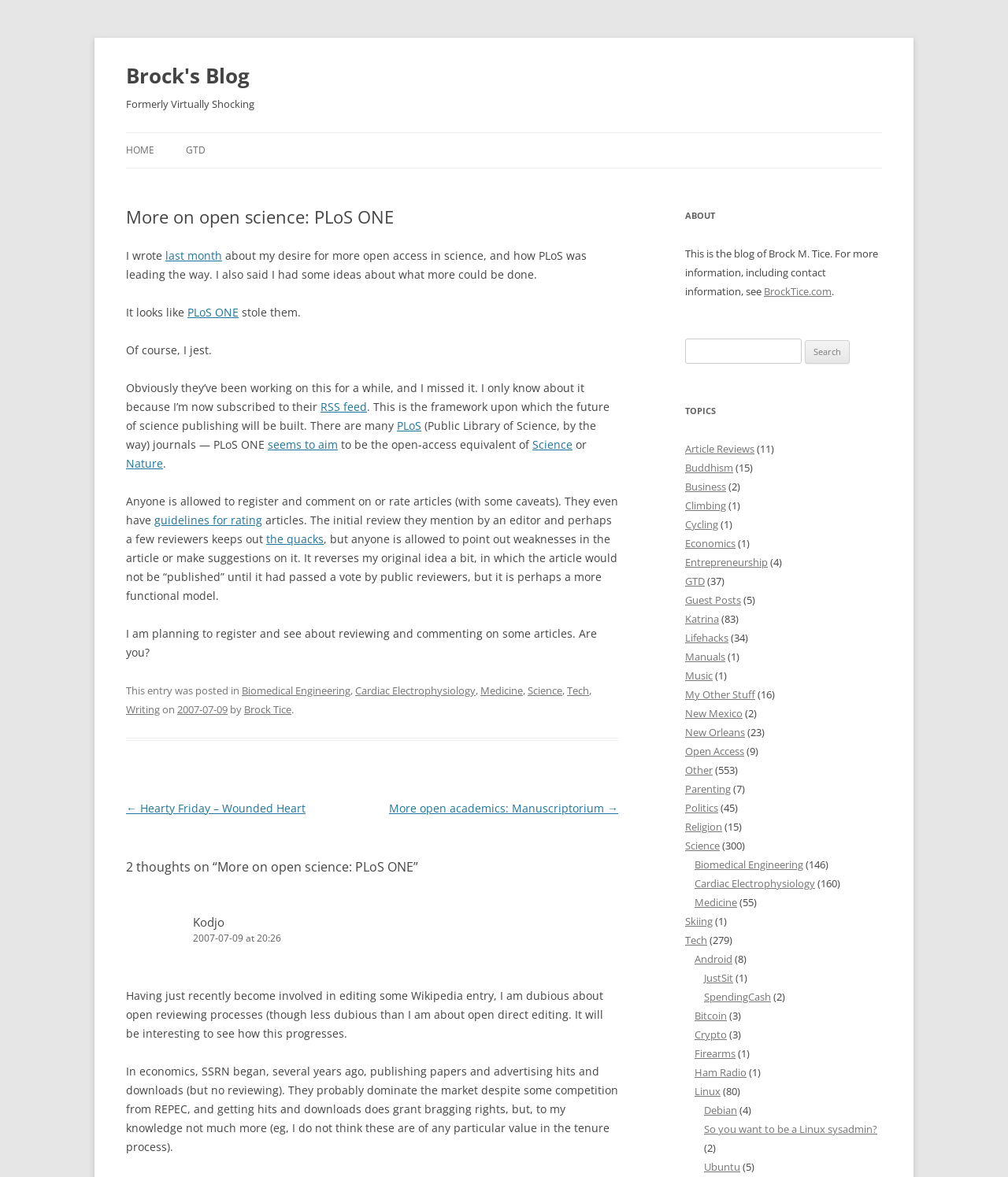Please look at the image and answer the question with a detailed explanation: What is the name of the author of the blog post?

The name of the author of the blog post can be found at the bottom of the webpage, which is 'Brock Tice'. This is indicated by the link element with the text 'Brock Tice' and bounding box coordinates [0.242, 0.596, 0.289, 0.608].